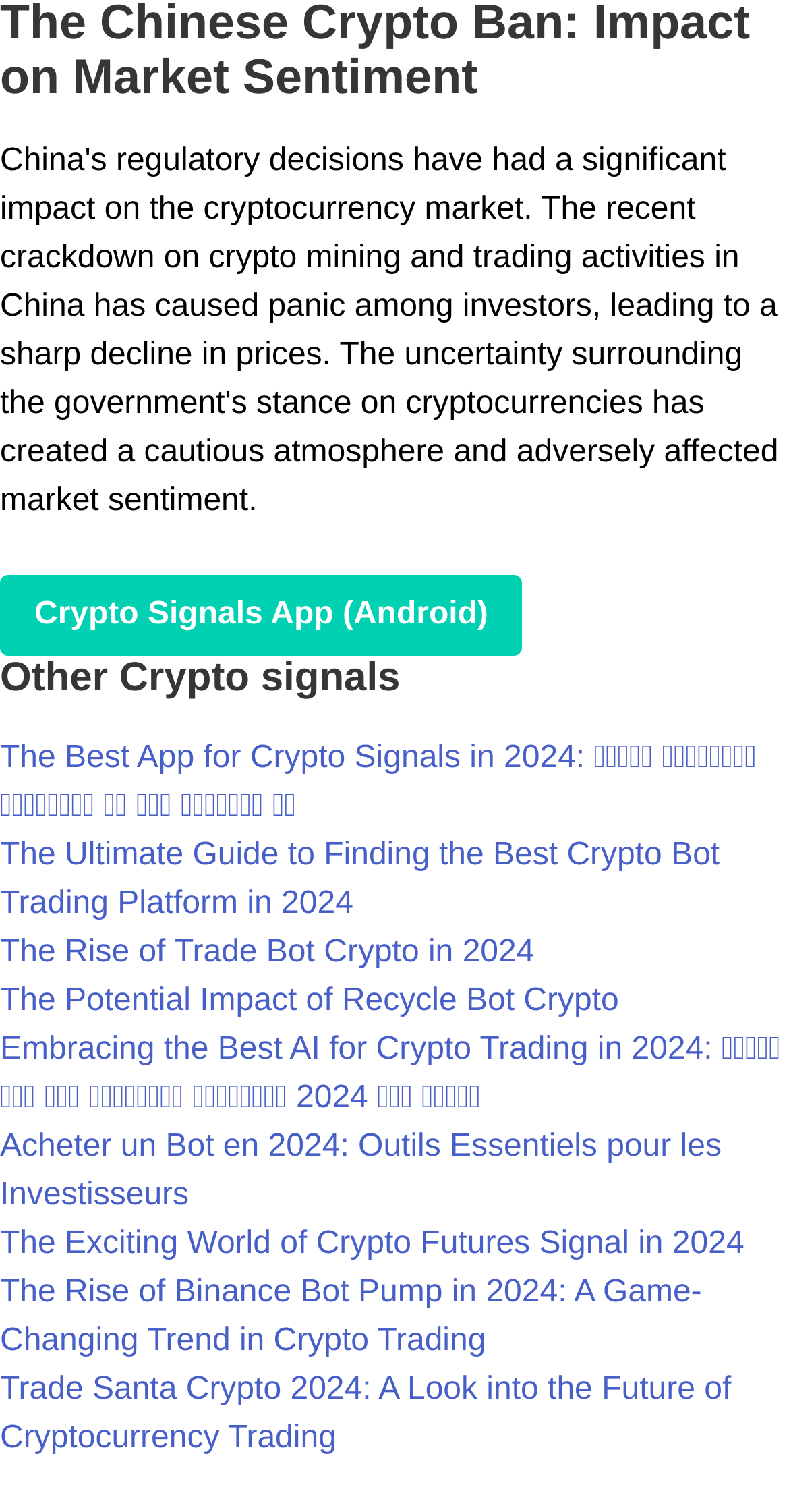Please mark the bounding box coordinates of the area that should be clicked to carry out the instruction: "Click on Crypto Signals App link".

[0.0, 0.381, 0.662, 0.434]